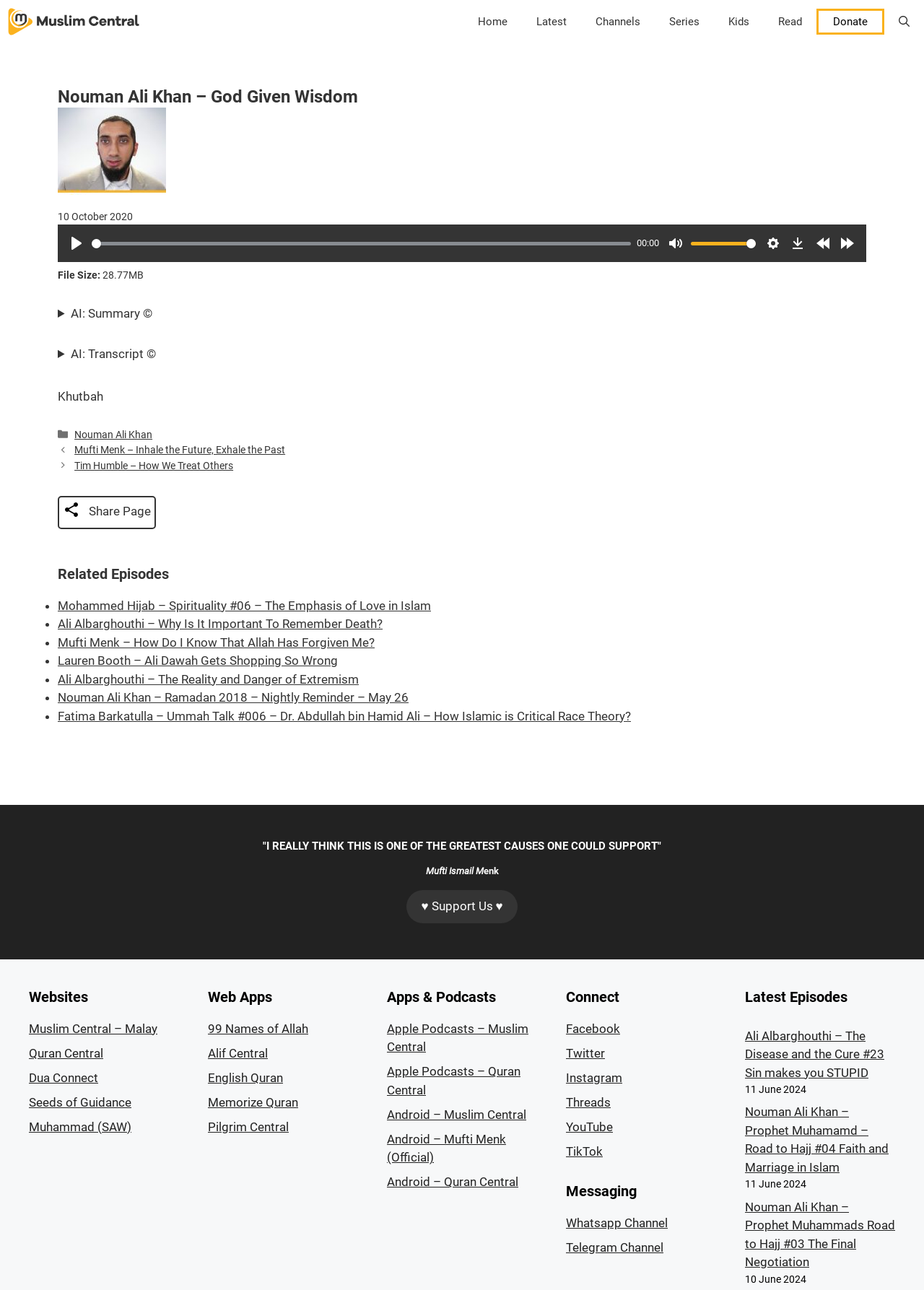Provide the bounding box coordinates of the HTML element described by the text: "Nouman Ali Khan".

[0.081, 0.332, 0.165, 0.342]